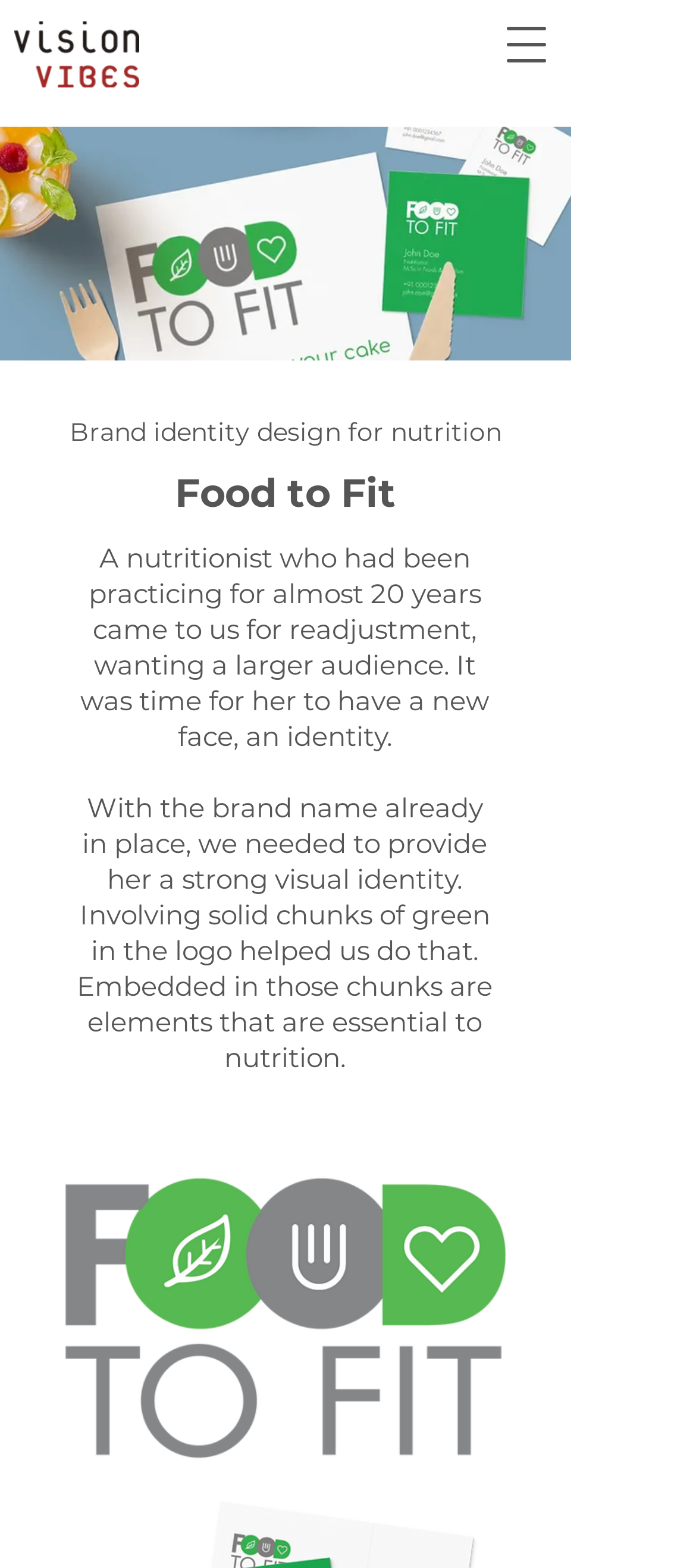Provide a one-word or one-phrase answer to the question:
What is the purpose of the brand identity design for Food to Fit?

To attract a larger audience